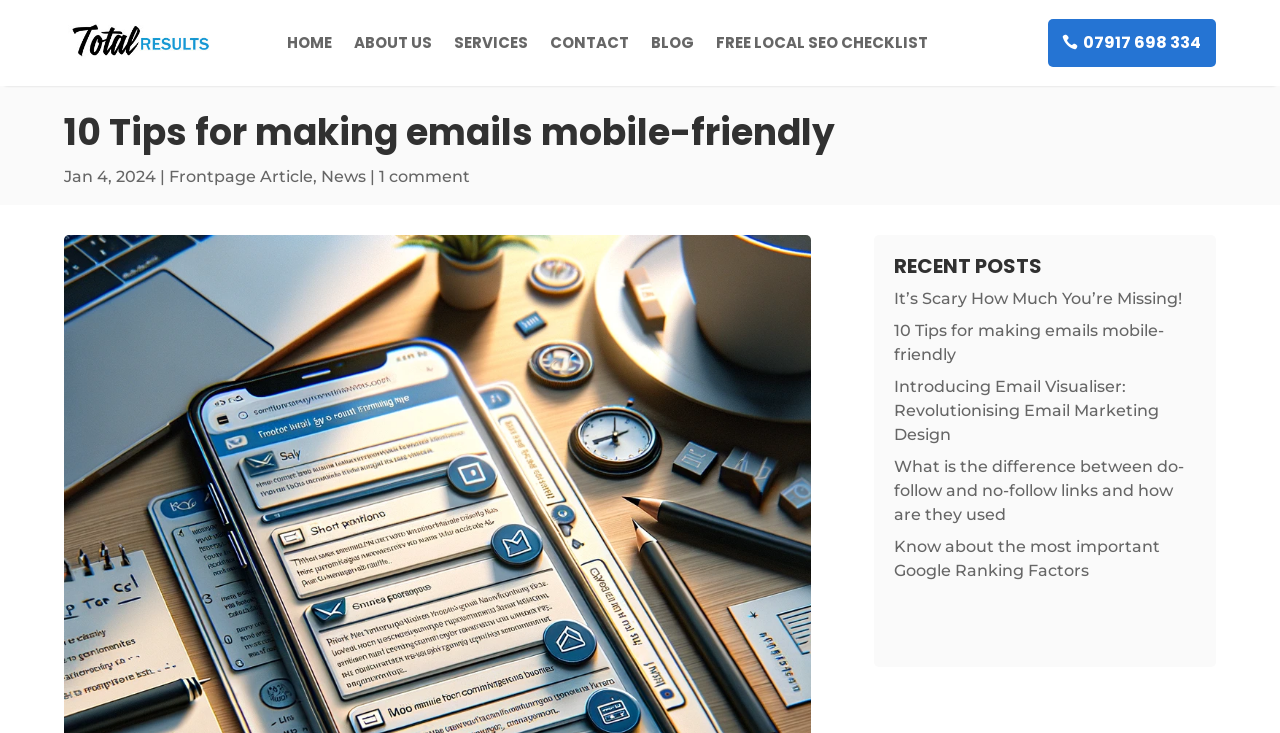What is the date of the current article?
Based on the visual content, answer with a single word or a brief phrase.

Jan 4, 2024